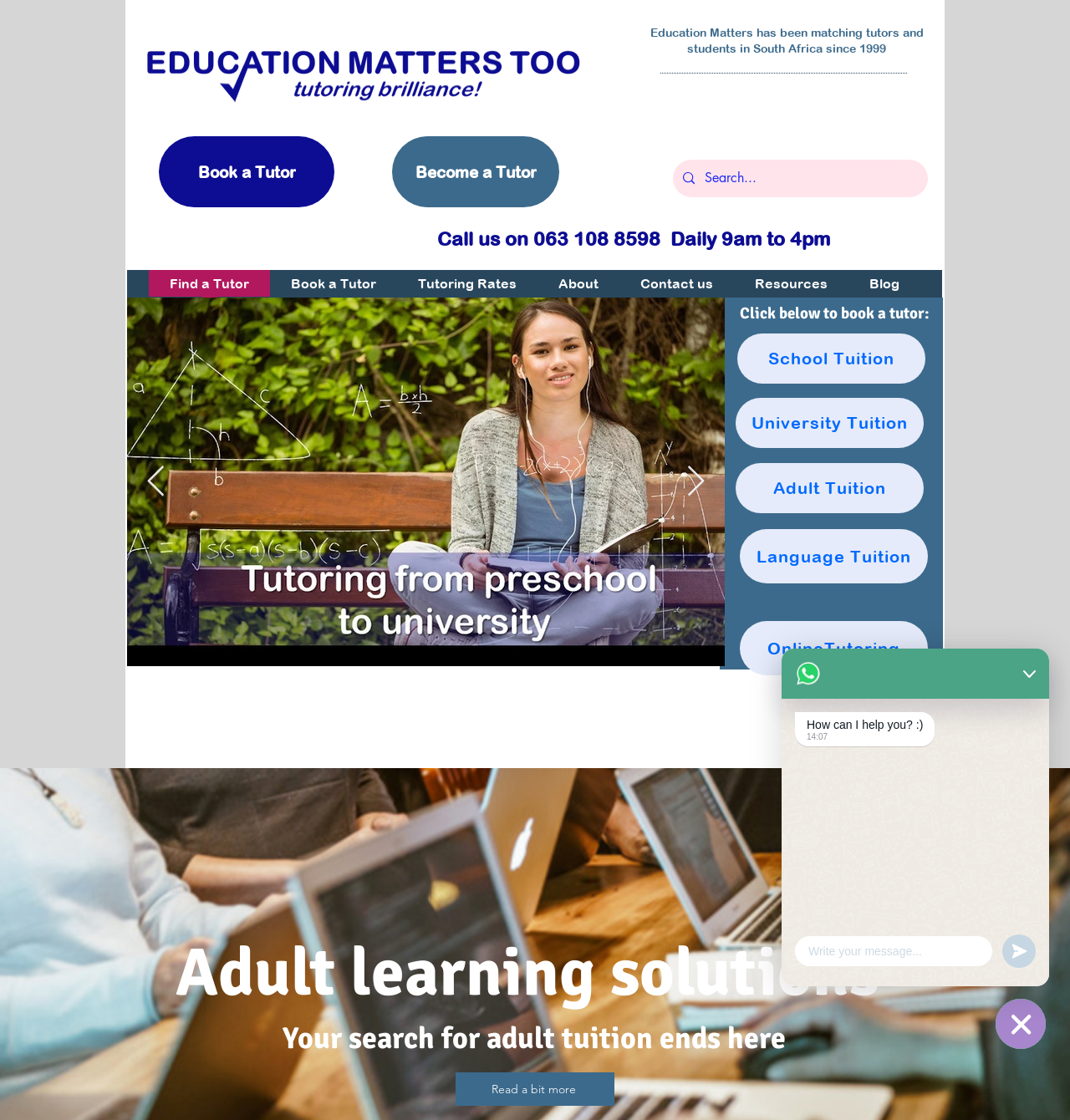Please determine the bounding box coordinates of the element to click on in order to accomplish the following task: "Find a tutor for adult learning". Ensure the coordinates are four float numbers ranging from 0 to 1, i.e., [left, top, right, bottom].

[0.688, 0.413, 0.863, 0.458]